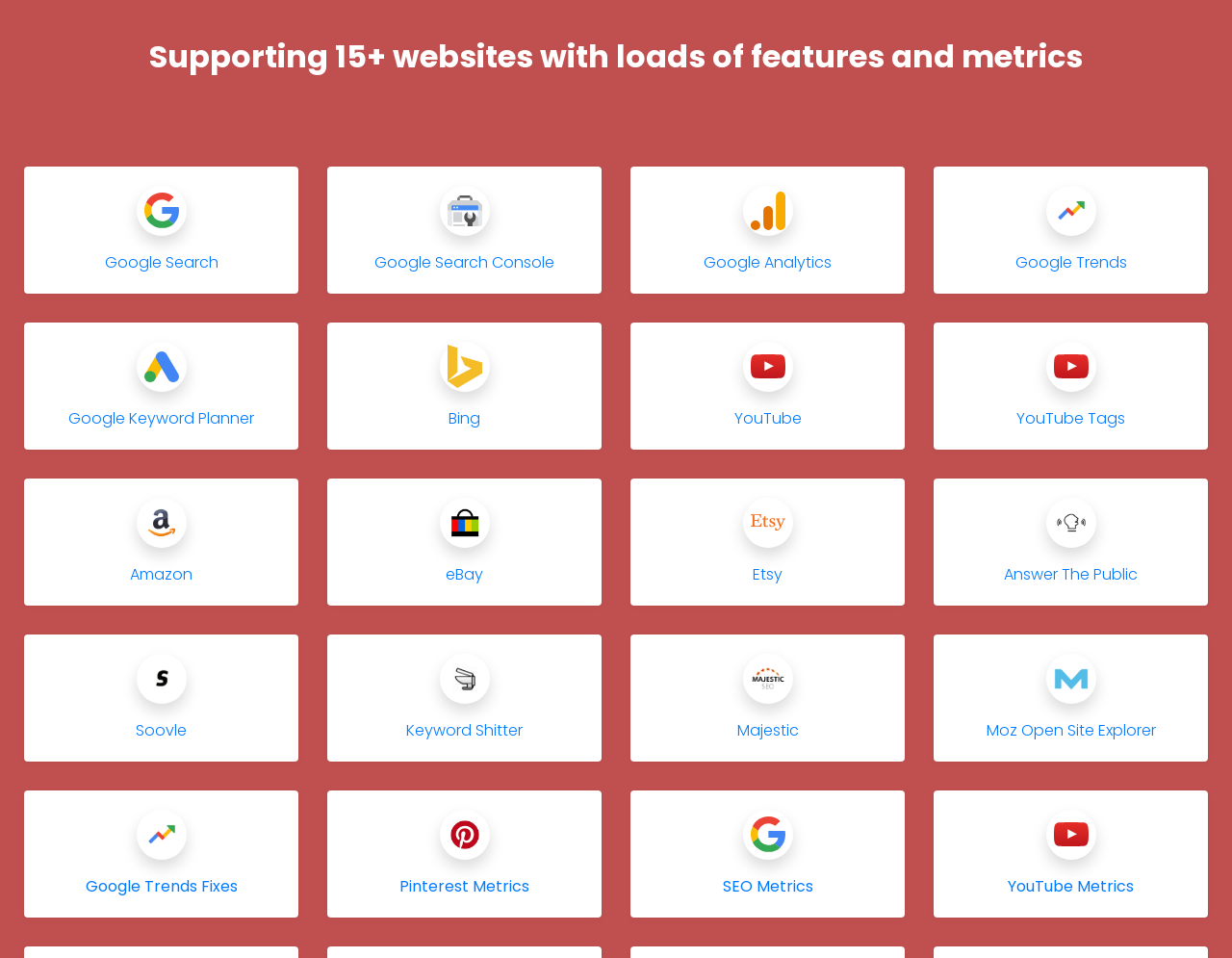Locate the bounding box coordinates of the clickable region to complete the following instruction: "View Referendum WIV 2017 magazine."

None